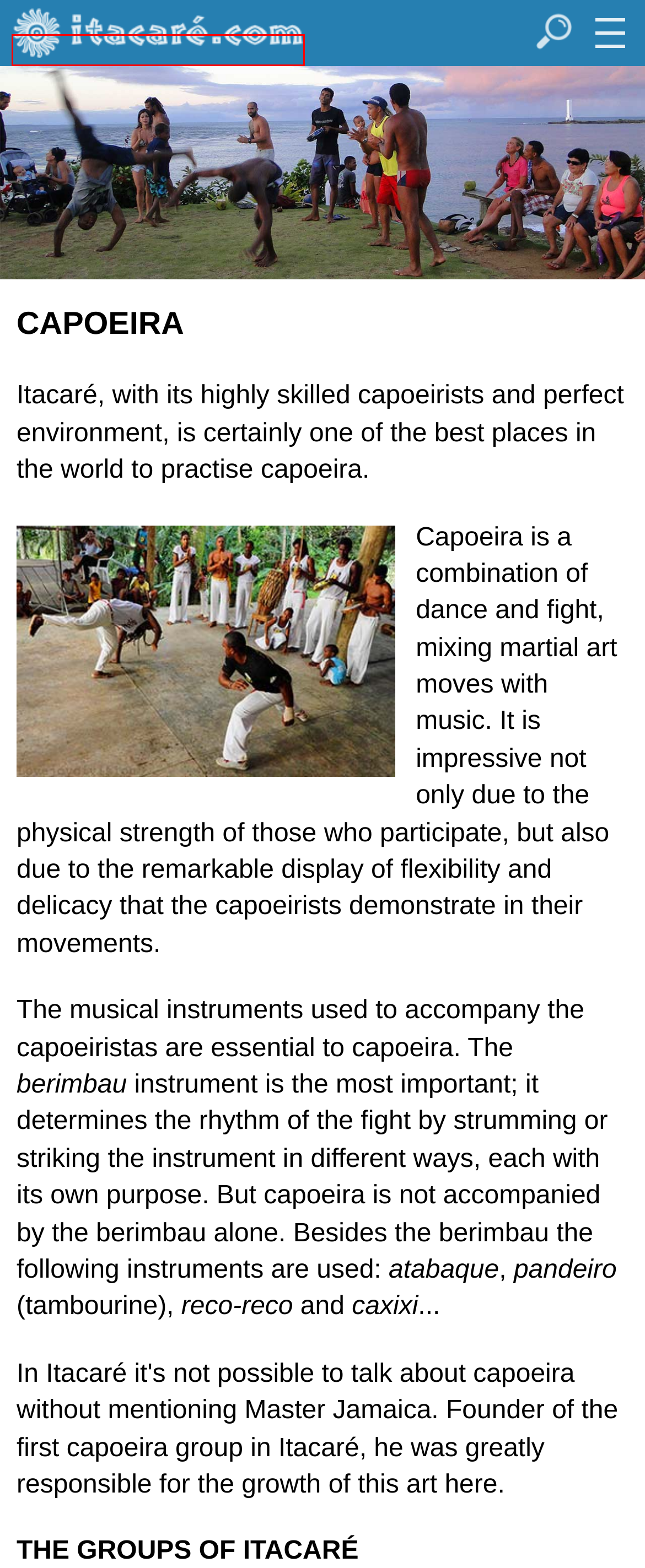View the screenshot of the webpage containing a red bounding box around a UI element. Select the most fitting webpage description for the new page shown after the element in the red bounding box is clicked. Here are the candidates:
A. CAMAMU.NET - Camamu Bay, Islands and Historic Town - Bahia - Brazil
B. SERRAGRANDE.NET - Serra Grande Beach - Bahia - Brazil
C. ITACARE.COM - About us - Itacaré Beach - Bahia - Brazil
D. ITACARE.COM - Camping - Itacaré Beach - Bahia - Brazil
E. ITACARE.COM - Other transactions - Itacaré Beach - Bahia - Brazil
F. ITACARE.COM - Flats - Itacaré Beach - Bahia - Brazil
G. ITACARE.COM - Bars and restaurants - Itacaré Beach - Bahia - Brazil
H. ITACARE.COM - Itacaré, Bahia, Brazil: tropical beaches, eco adventure, surf, capoeira...

H